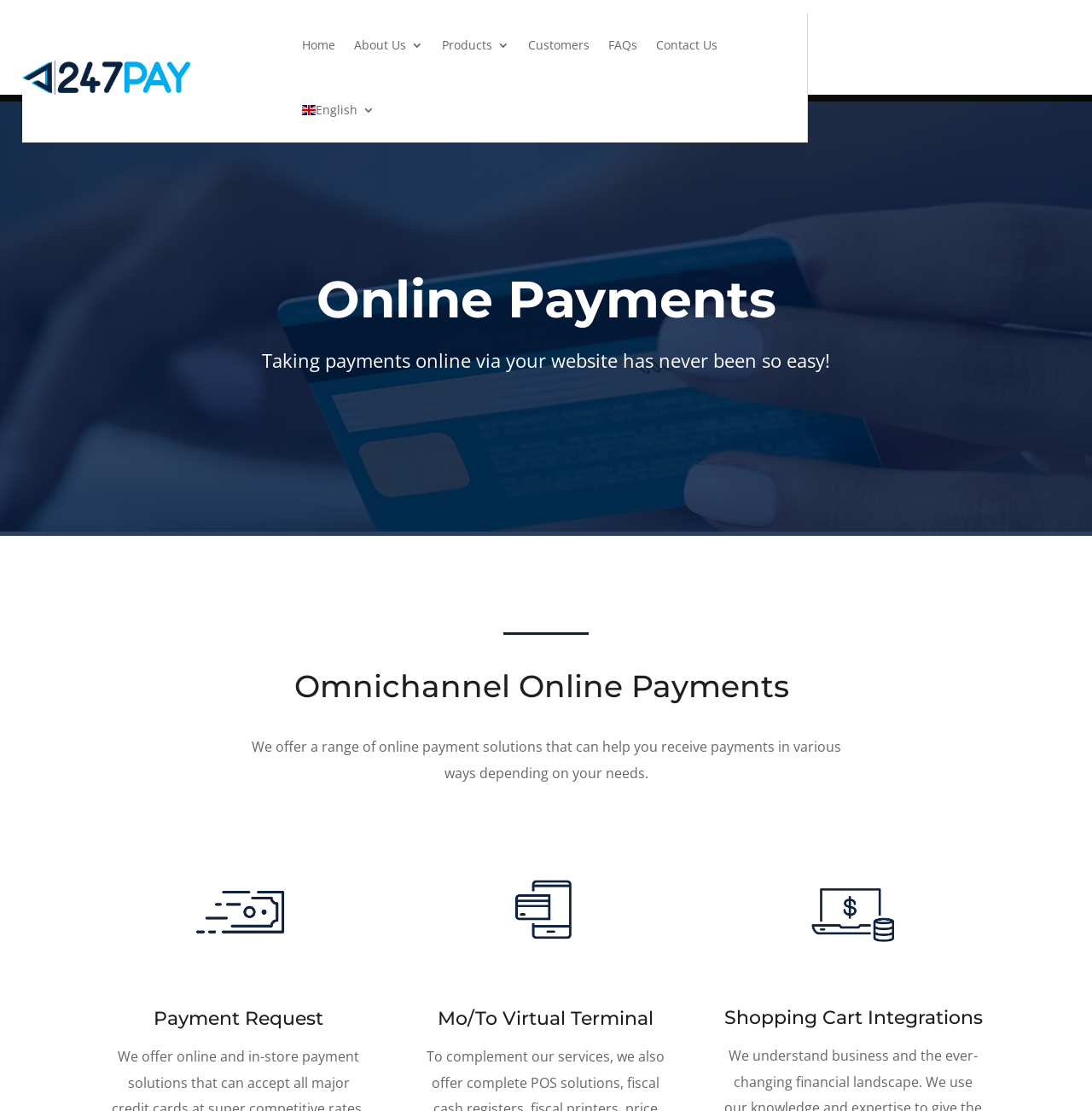Could you find the bounding box coordinates of the clickable area to complete this instruction: "Click the Shopping Cart Integrations link"?

[0.663, 0.905, 0.9, 0.926]